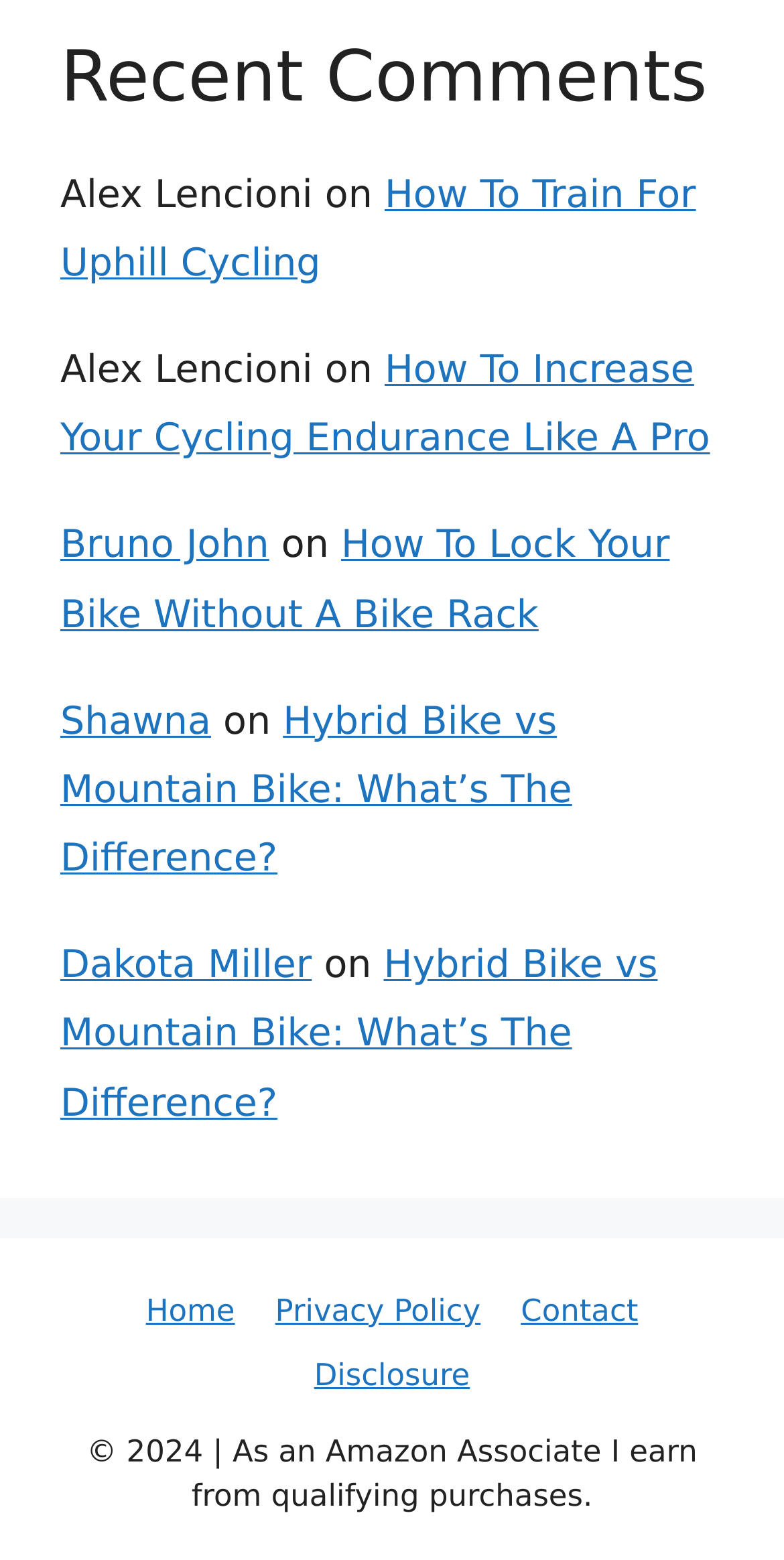Provide the bounding box coordinates for the specified HTML element described in this description: "Privacy Policy". The coordinates should be four float numbers ranging from 0 to 1, in the format [left, top, right, bottom].

[0.351, 0.828, 0.613, 0.852]